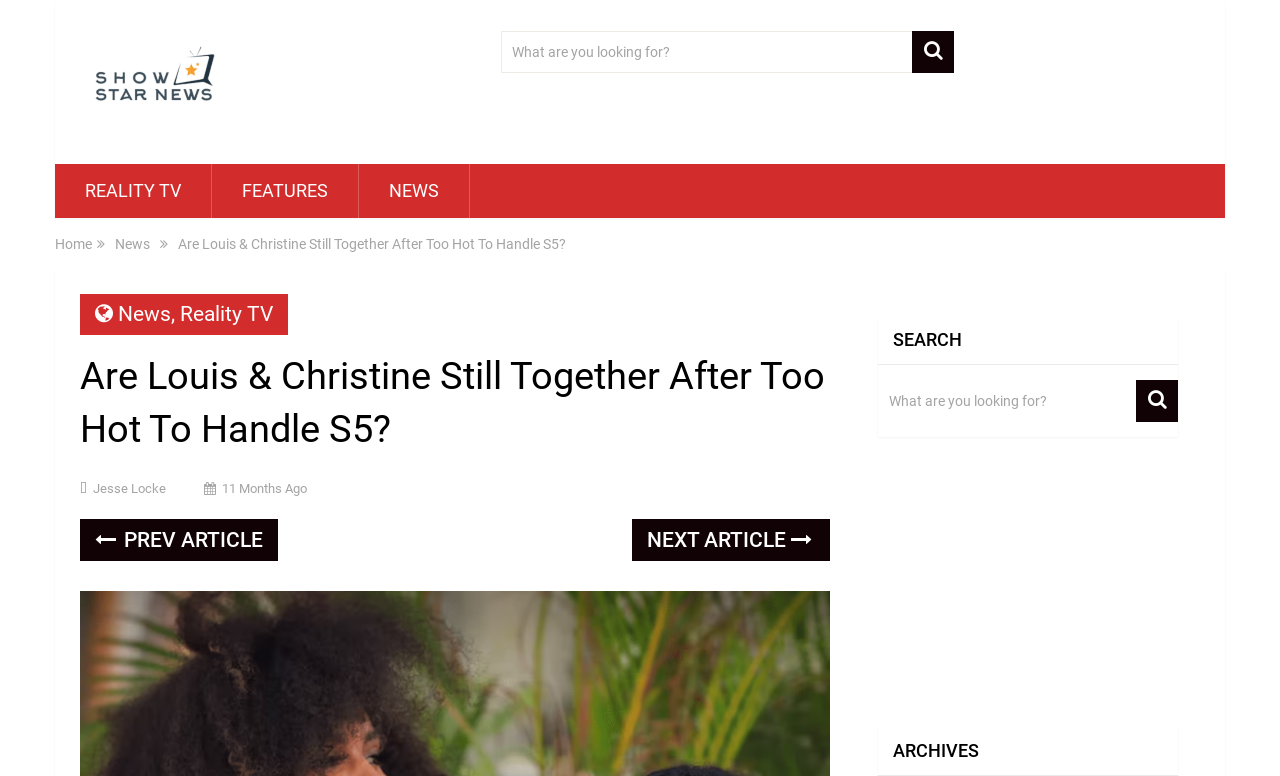Find the bounding box coordinates for the area that must be clicked to perform this action: "go to News page".

[0.09, 0.304, 0.117, 0.325]